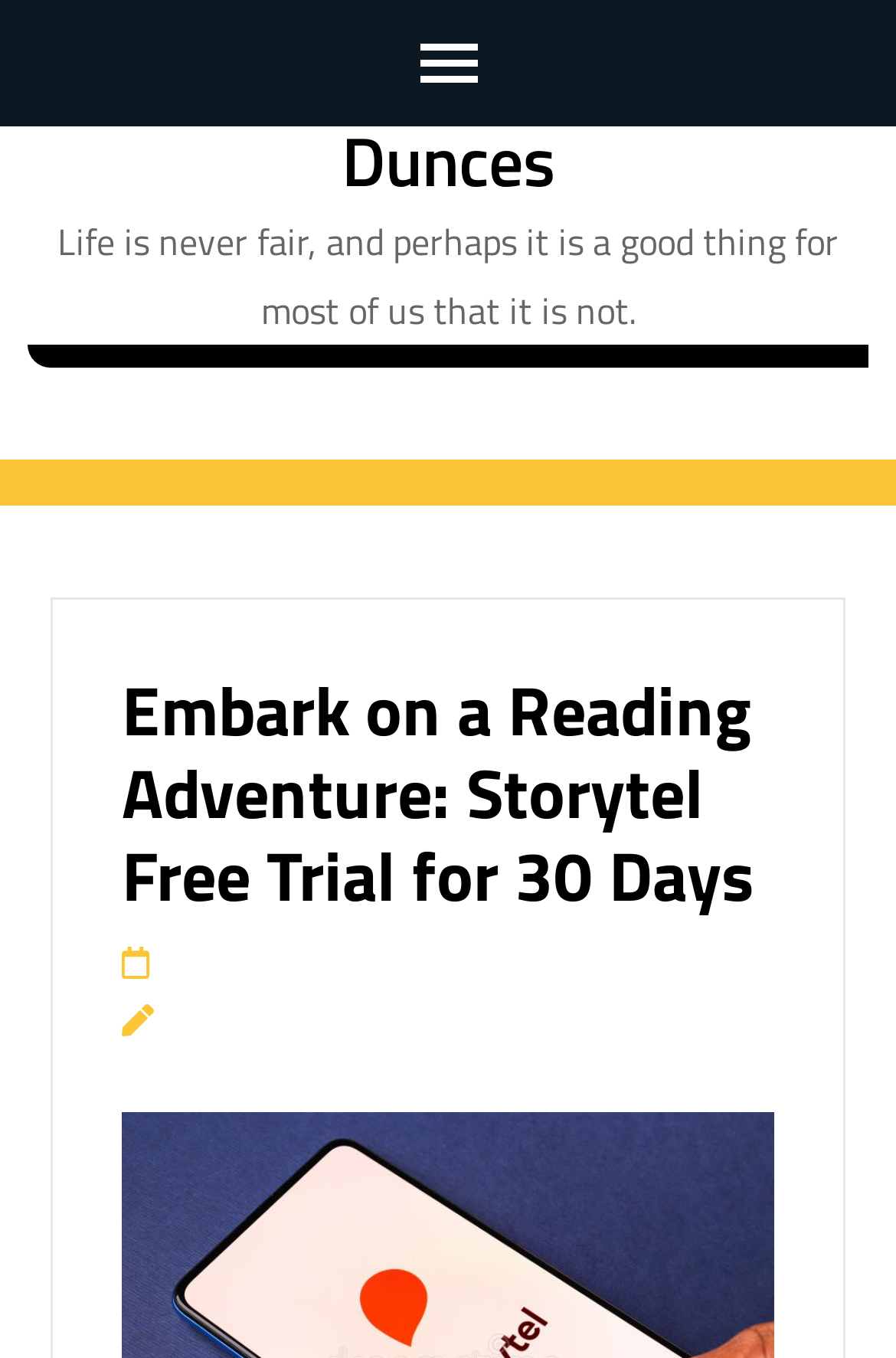Please determine the heading text of this webpage.

Embark on a Reading Adventure: Storytel Free Trial for 30 Days